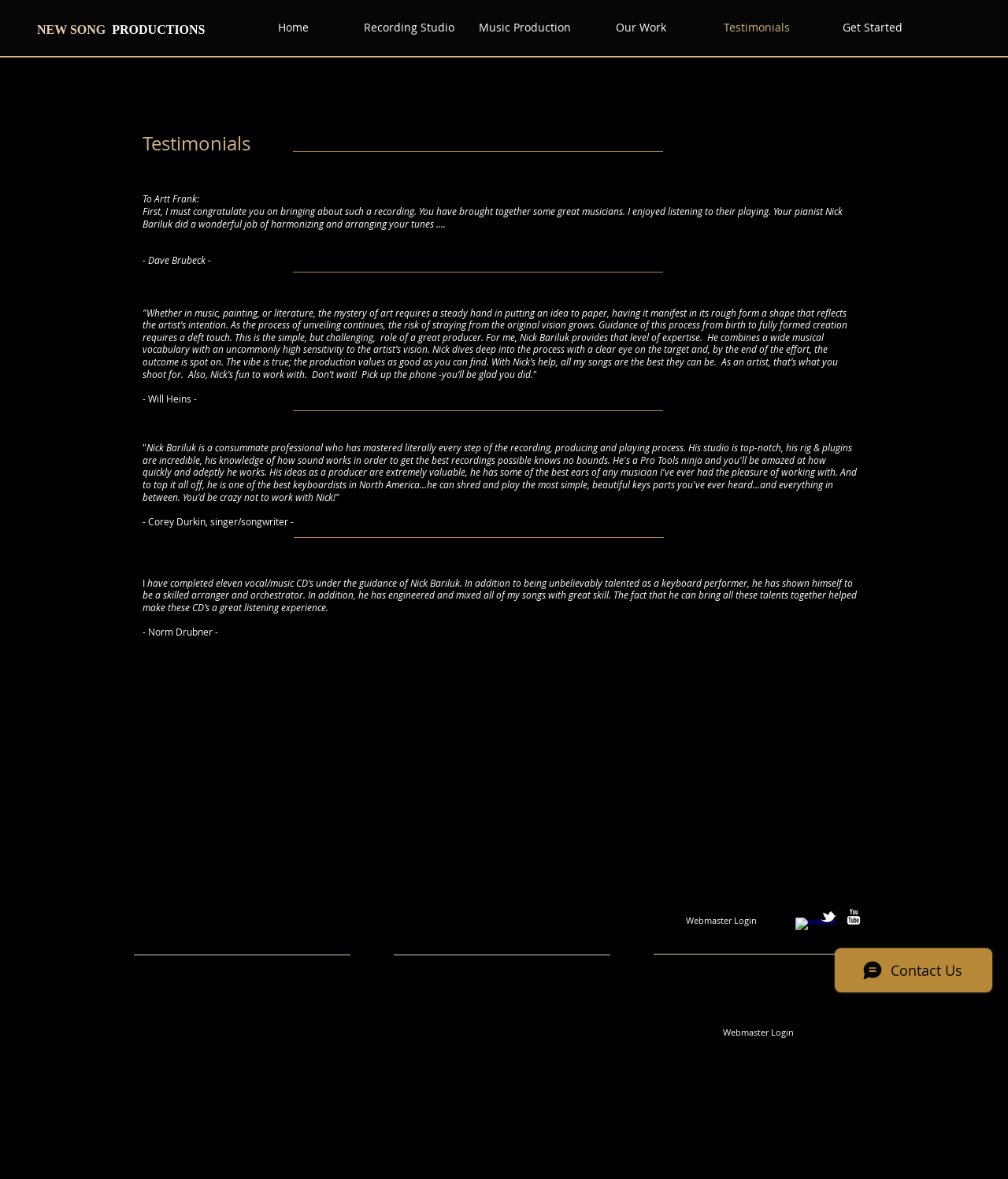Please pinpoint the bounding box coordinates for the region I should click to adhere to this instruction: "Click on 'ATTITUDE INFLUENCE Not all veterans have PTSD'".

None